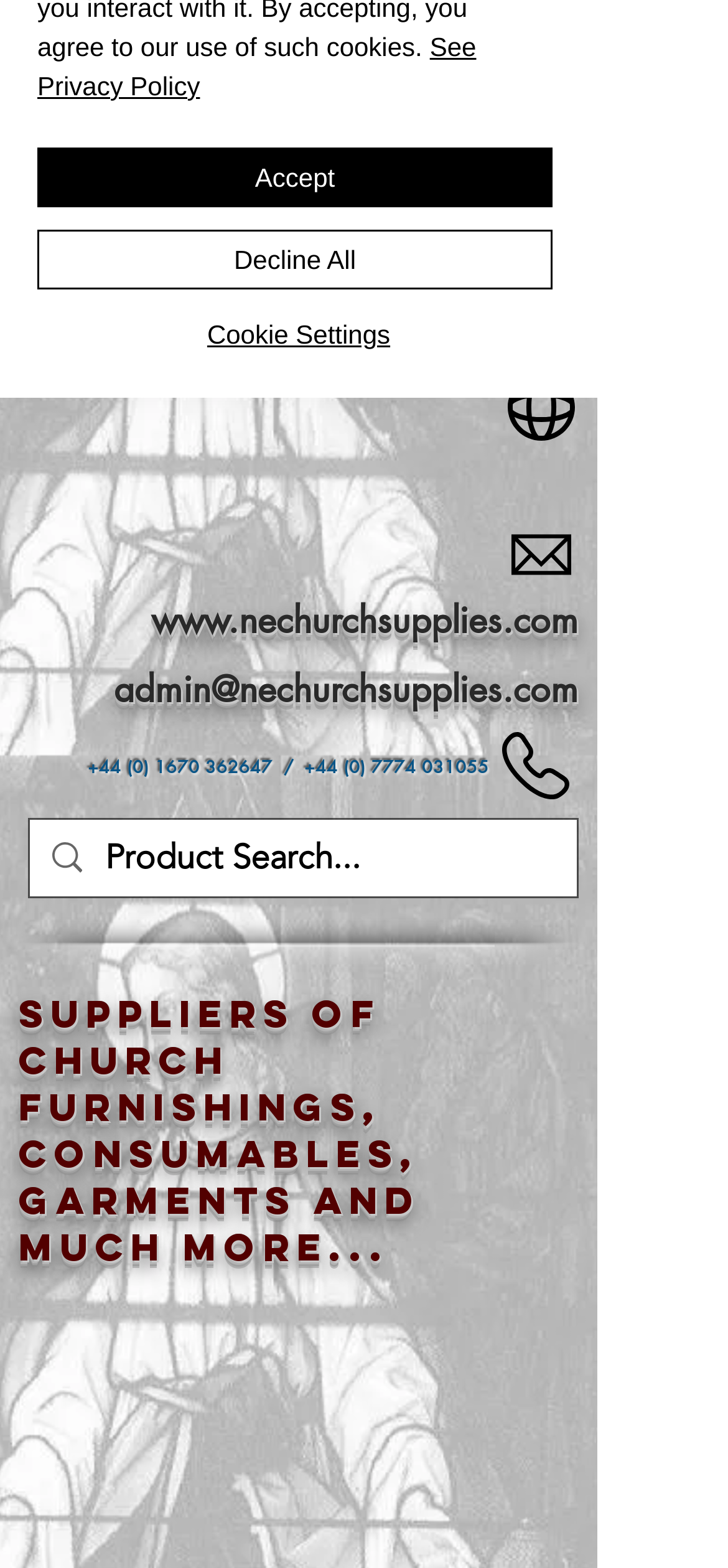Identify the bounding box for the UI element described as: "#comp-jt790pgh svg [data-color="1"] {fill: #000000;}". The coordinates should be four float numbers between 0 and 1, i.e., [left, top, right, bottom].

[0.703, 0.341, 0.785, 0.367]